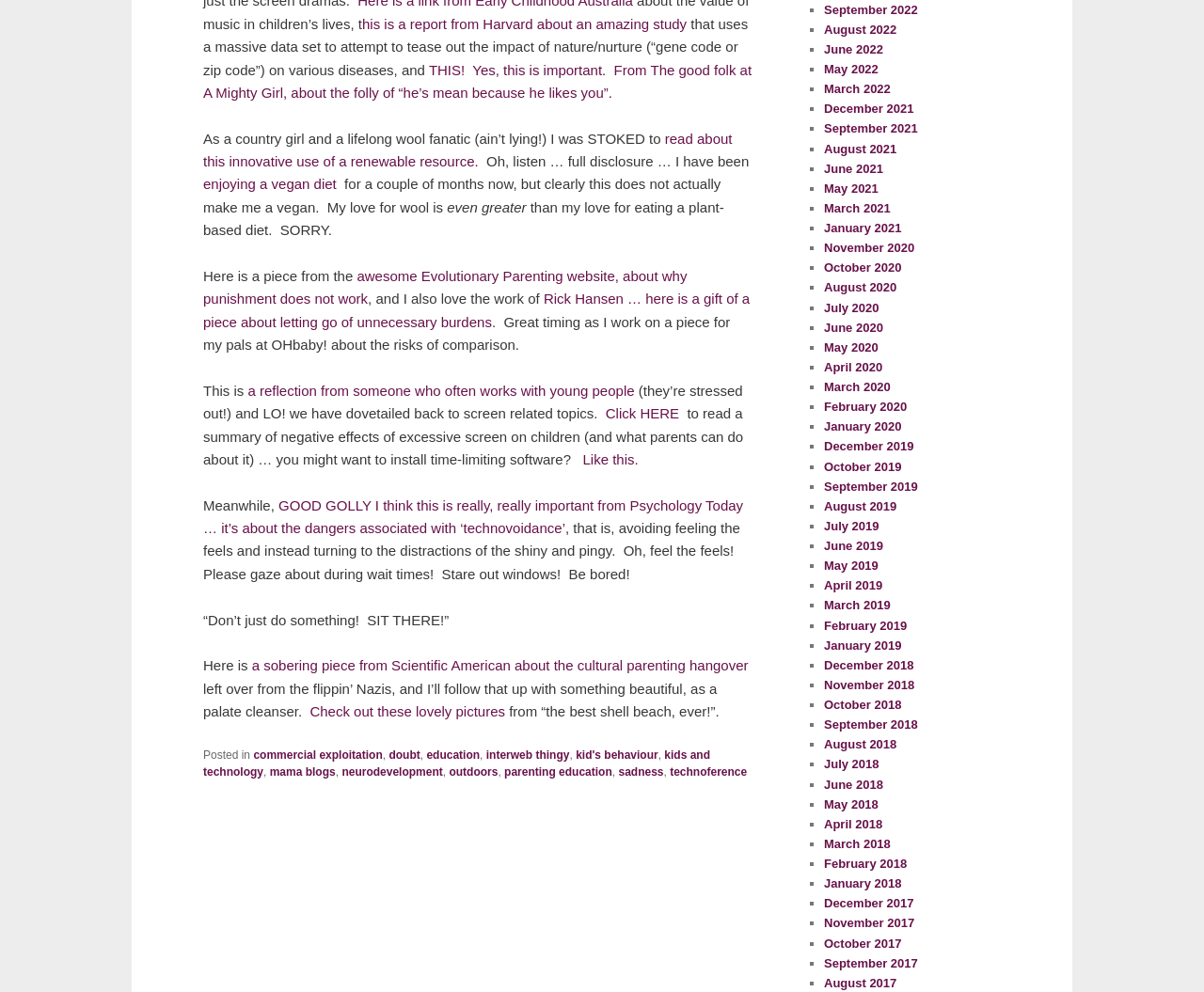Locate the bounding box coordinates of the clickable region necessary to complete the following instruction: "Click on the link to read about the innovative use of a renewable resource". Provide the coordinates in the format of four float numbers between 0 and 1, i.e., [left, top, right, bottom].

[0.169, 0.131, 0.608, 0.171]